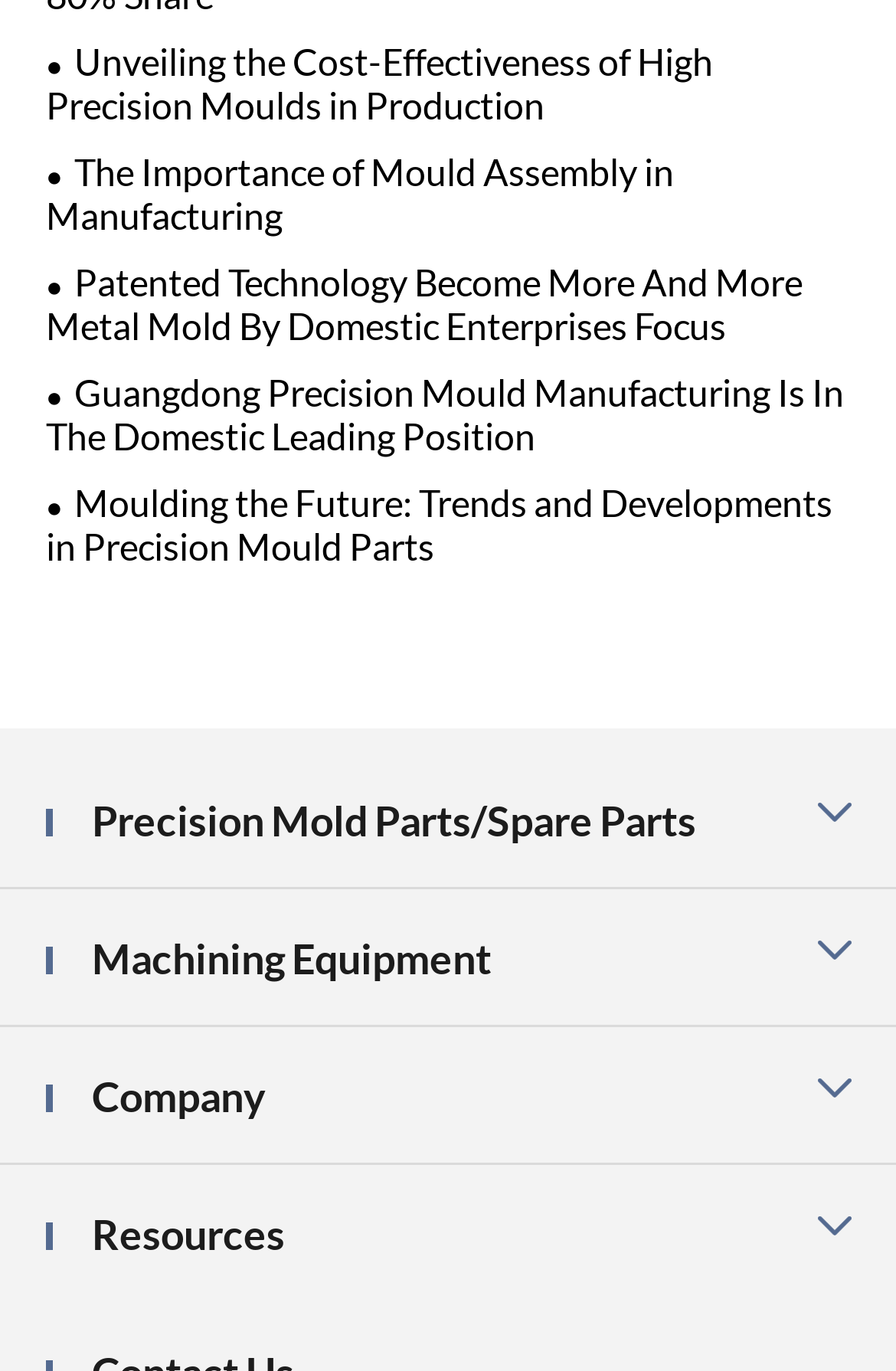Find the bounding box coordinates of the element's region that should be clicked in order to follow the given instruction: "View resources". The coordinates should consist of four float numbers between 0 and 1, i.e., [left, top, right, bottom].

[0.103, 0.882, 0.318, 0.919]